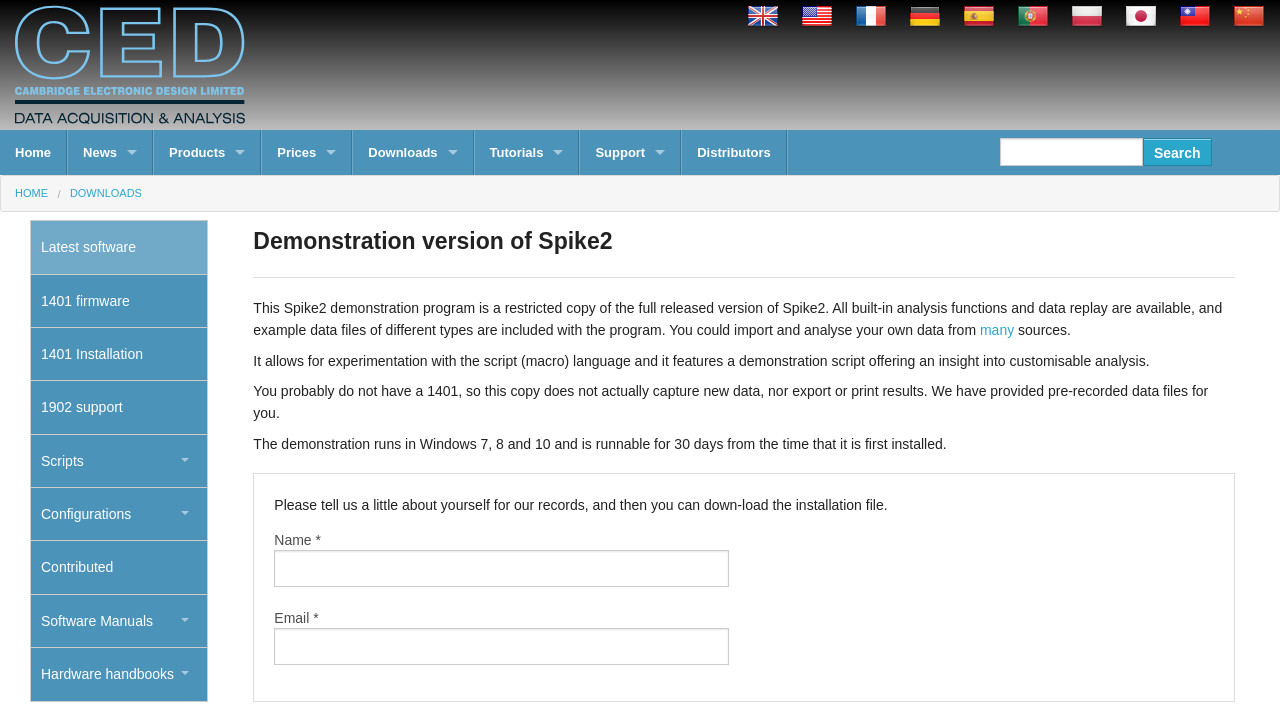Locate the bounding box coordinates of the UI element described by: "1401 Installation". Provide the coordinates as four float numbers between 0 and 1, formatted as [left, top, right, bottom].

[0.024, 0.458, 0.162, 0.531]